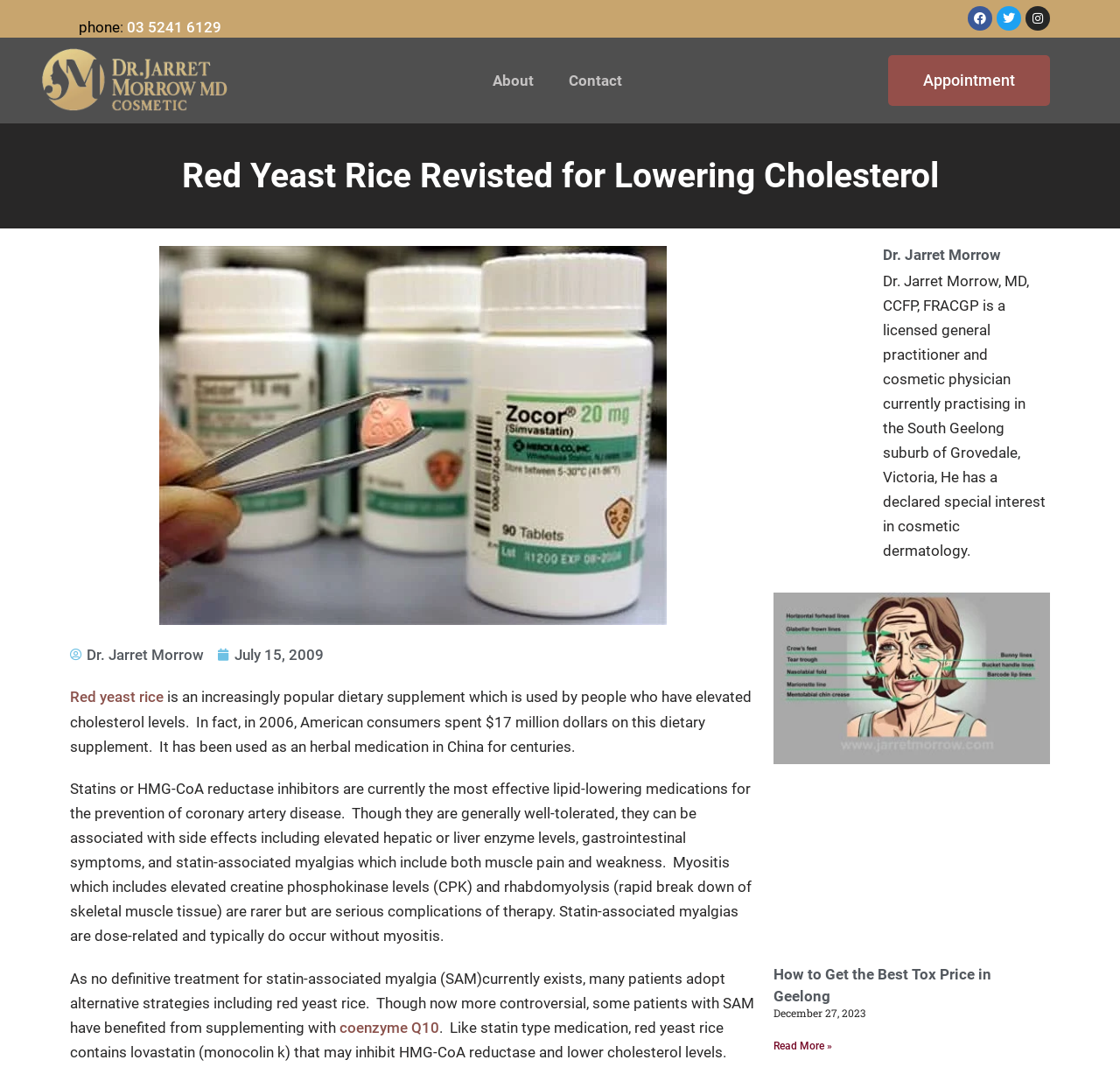Please identify and generate the text content of the webpage's main heading.

Red Yeast Rice Revisted for Lowering Cholesterol